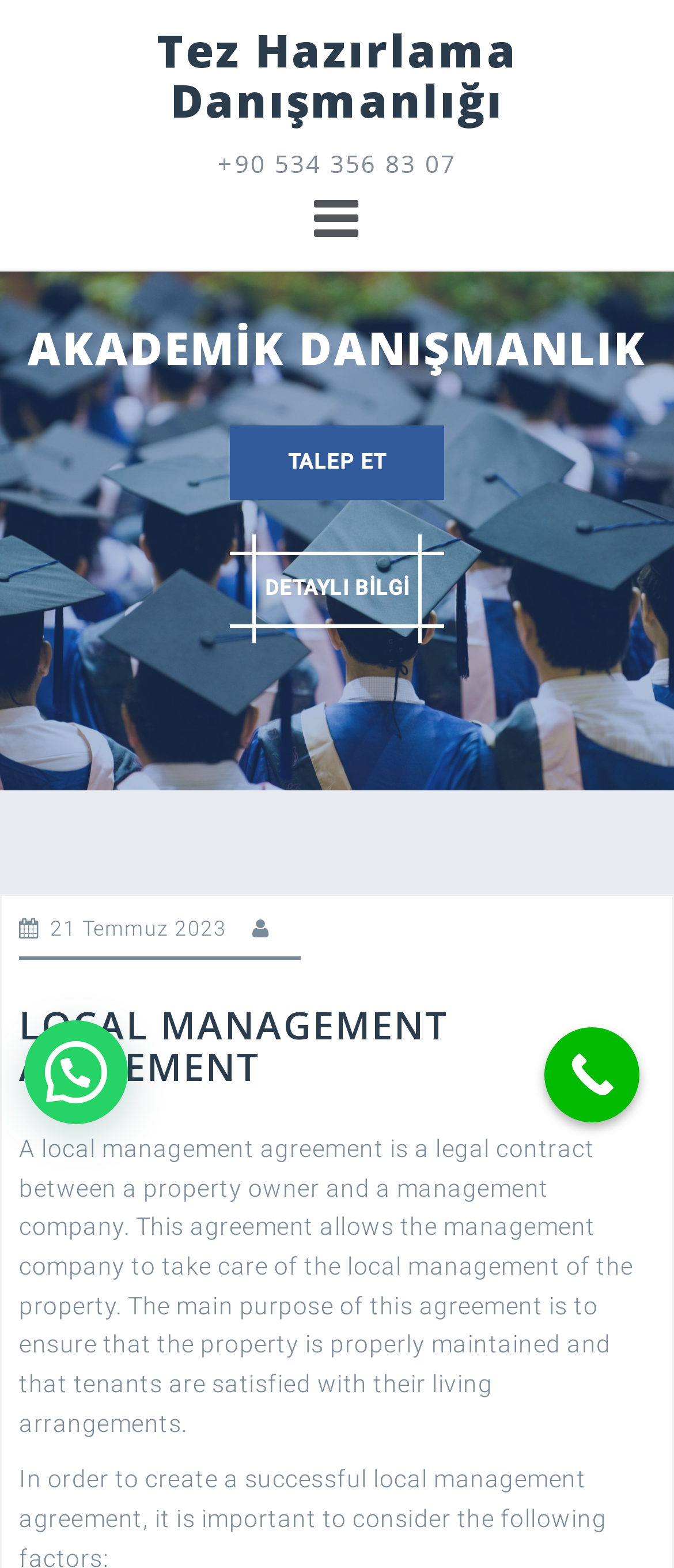Answer the following query with a single word or phrase:
What is the phone number for contact?

+90 534 356 83 07